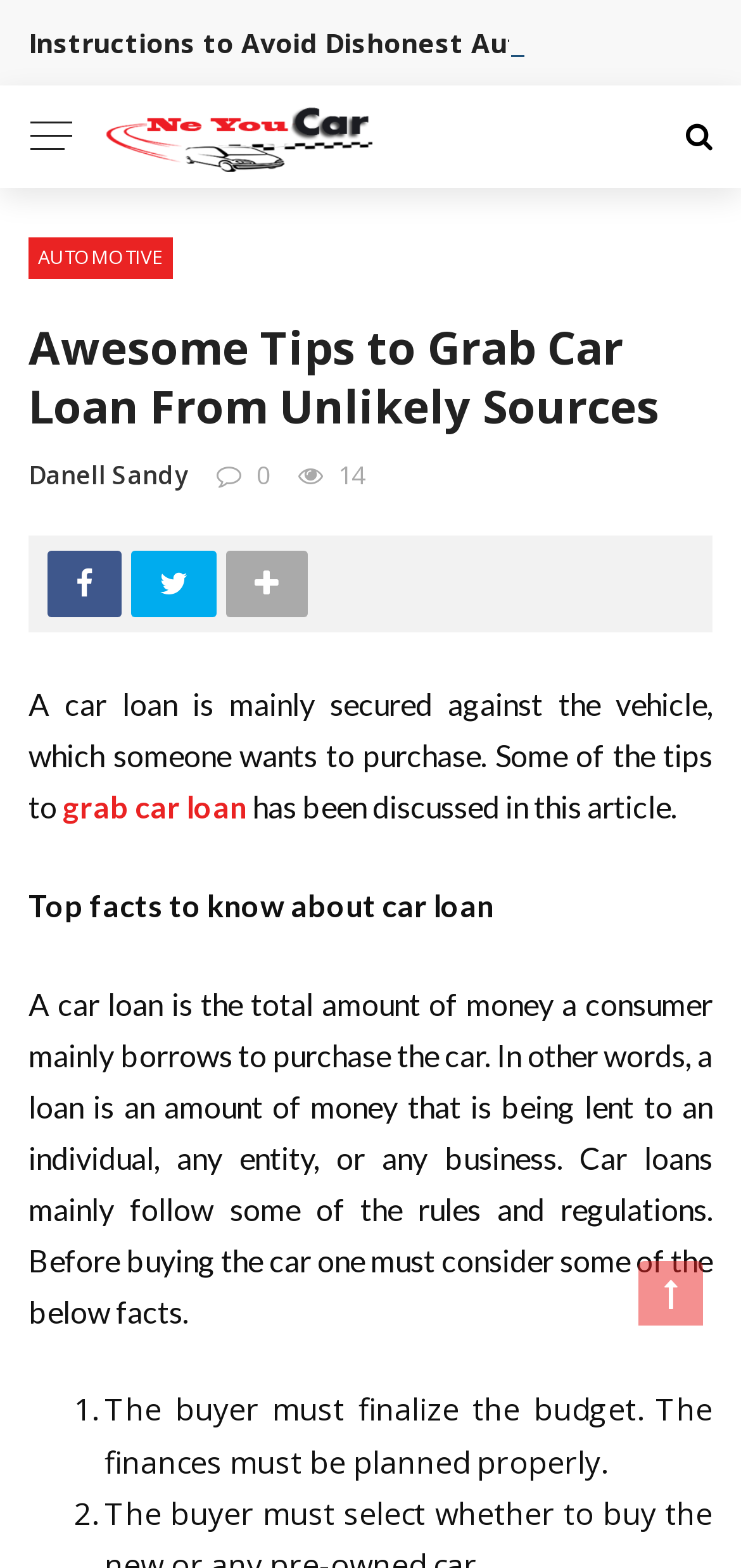Please find and give the text of the main heading on the webpage.

Awesome Tips to Grab Car Loan From Unlikely Sources